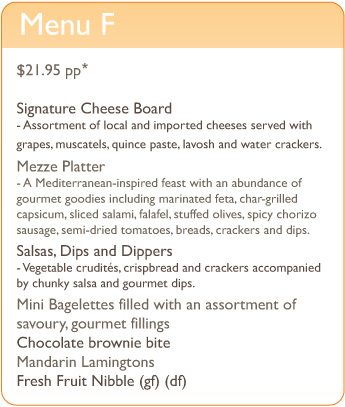Are gluten-free options available in the desserts?
Refer to the image and respond with a one-word or short-phrase answer.

Yes